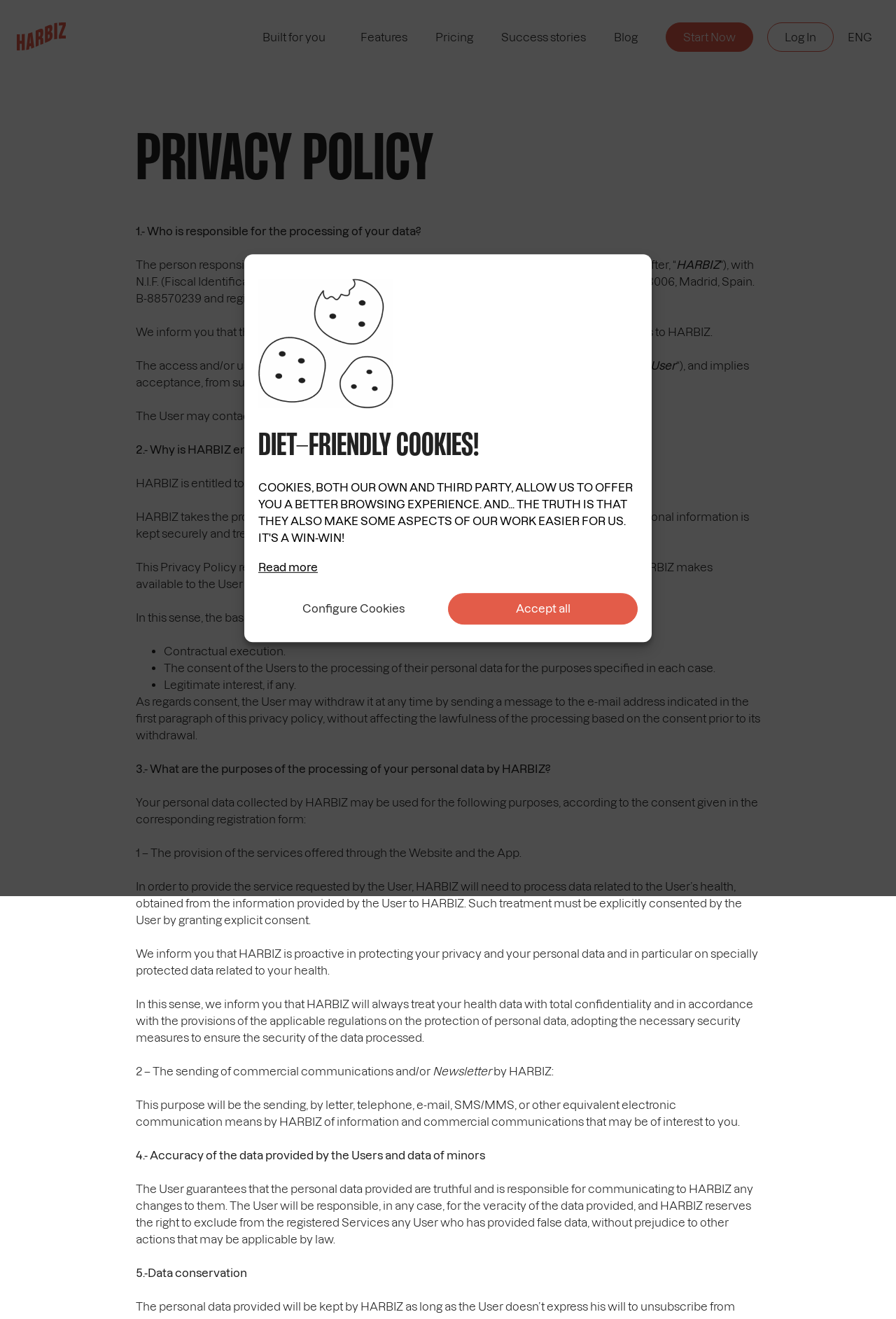Using the webpage screenshot, find the UI element described by Success stories. Provide the bounding box coordinates in the format (top-left x, top-left y, bottom-right x, bottom-right y), ensuring all values are floating point numbers between 0 and 1.

[0.559, 0.018, 0.654, 0.039]